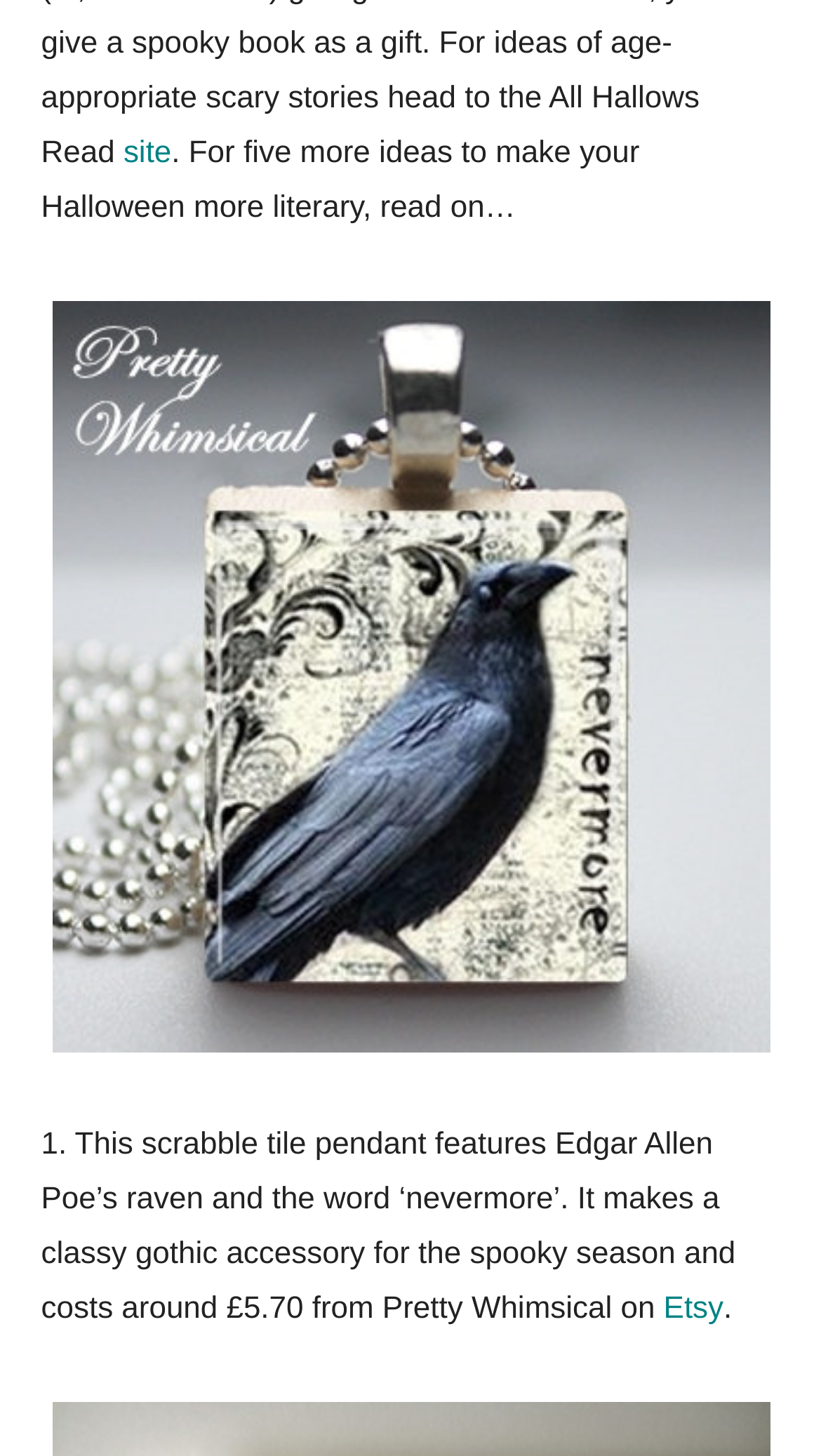What is the name of the website where the Raven Pendant can be purchased?
Please answer using one word or phrase, based on the screenshot.

Etsy